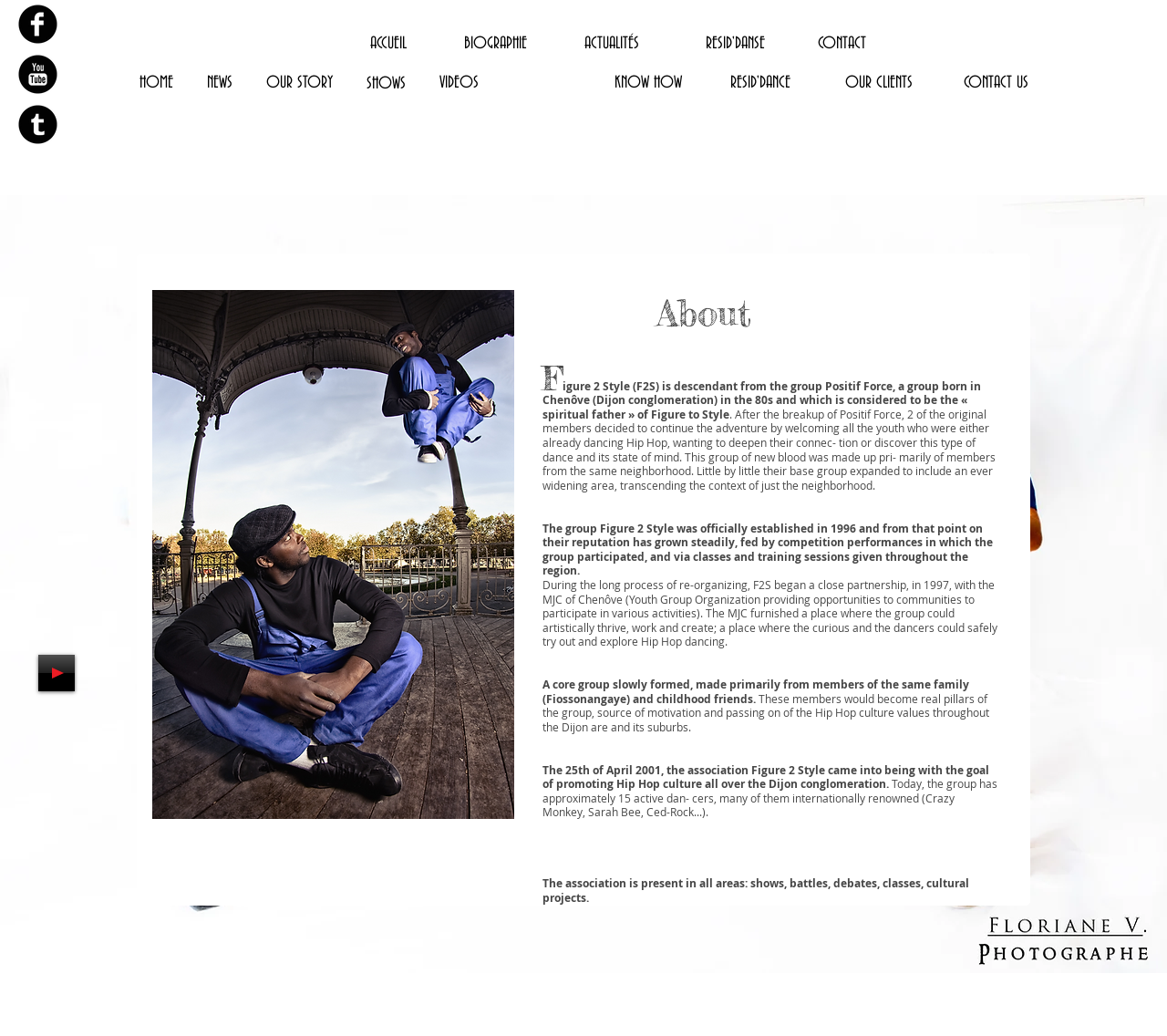Given the element description, predict the bounding box coordinates in the format (top-left x, top-left y, bottom-right x, bottom-right y). Make sure all values are between 0 and 1. Here is the element description: OUR STORY

[0.212, 0.07, 0.302, 0.09]